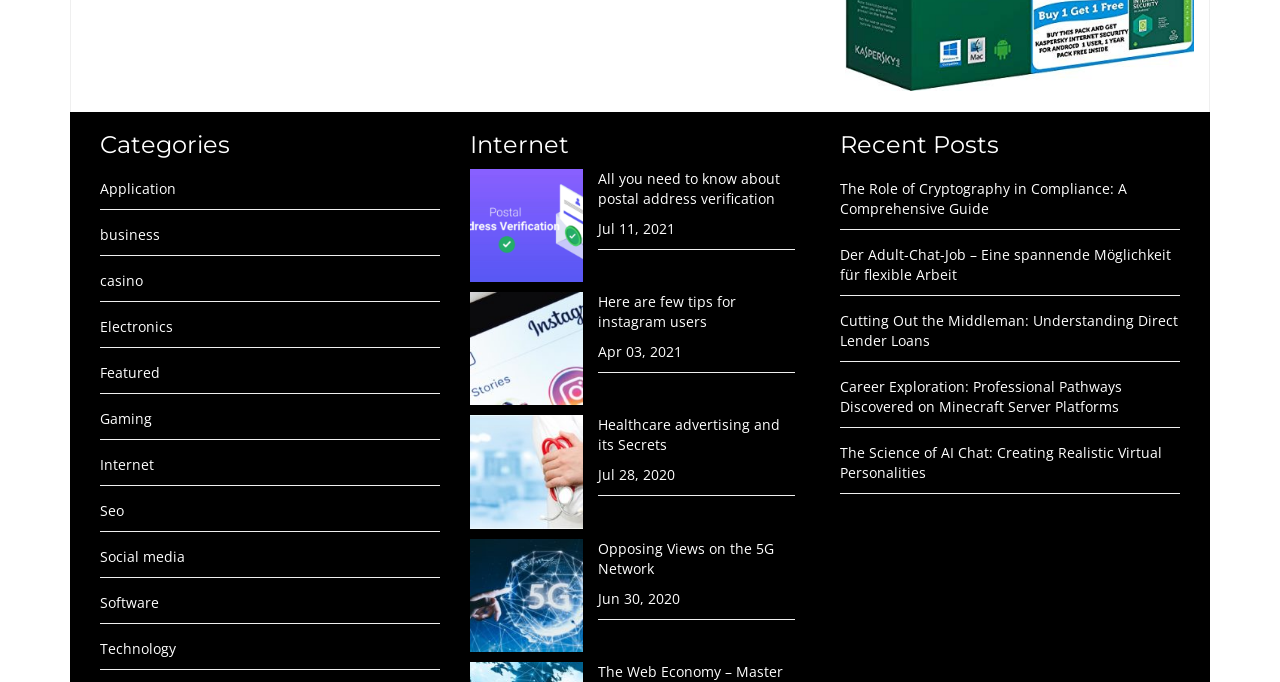How many links are under the heading 'Recent Posts'?
Please provide a detailed and thorough answer to the question.

The heading 'Recent Posts' has five links underneath it, which are 'The Role of Cryptography in Compliance: A Comprehensive Guide', 'Der Adult-Chat-Job – Eine spannende Möglichkeit für flexible Arbeit', 'Cutting Out the Middleman: Understanding Direct Lender Loans', 'Career Exploration: Professional Pathways Discovered on Minecraft Server Platforms', and 'The Science of AI Chat: Creating Realistic Virtual Personalities'.